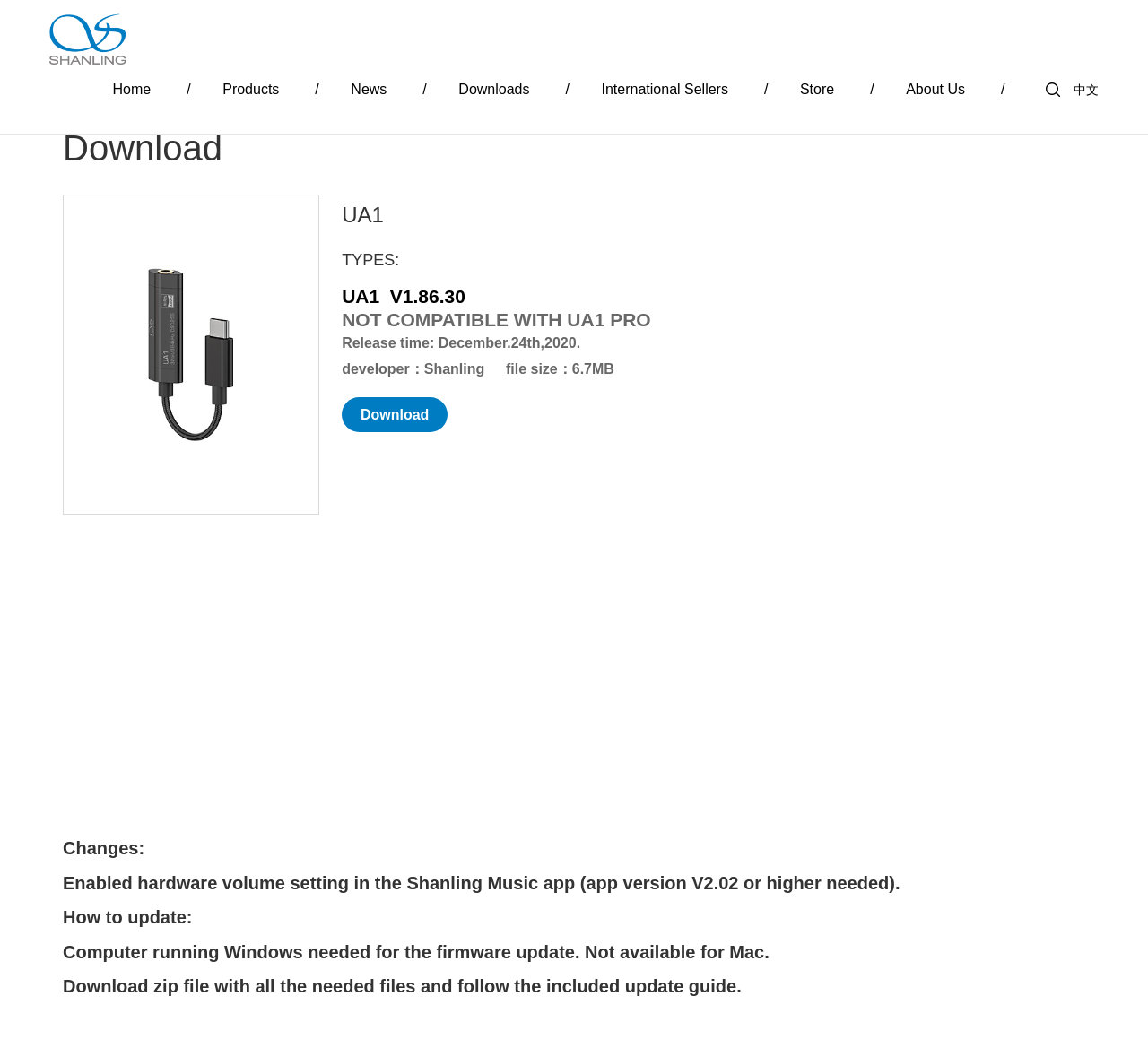Show the bounding box coordinates for the HTML element described as: "Other Products".

[0.377, 0.0, 0.5, 0.062]